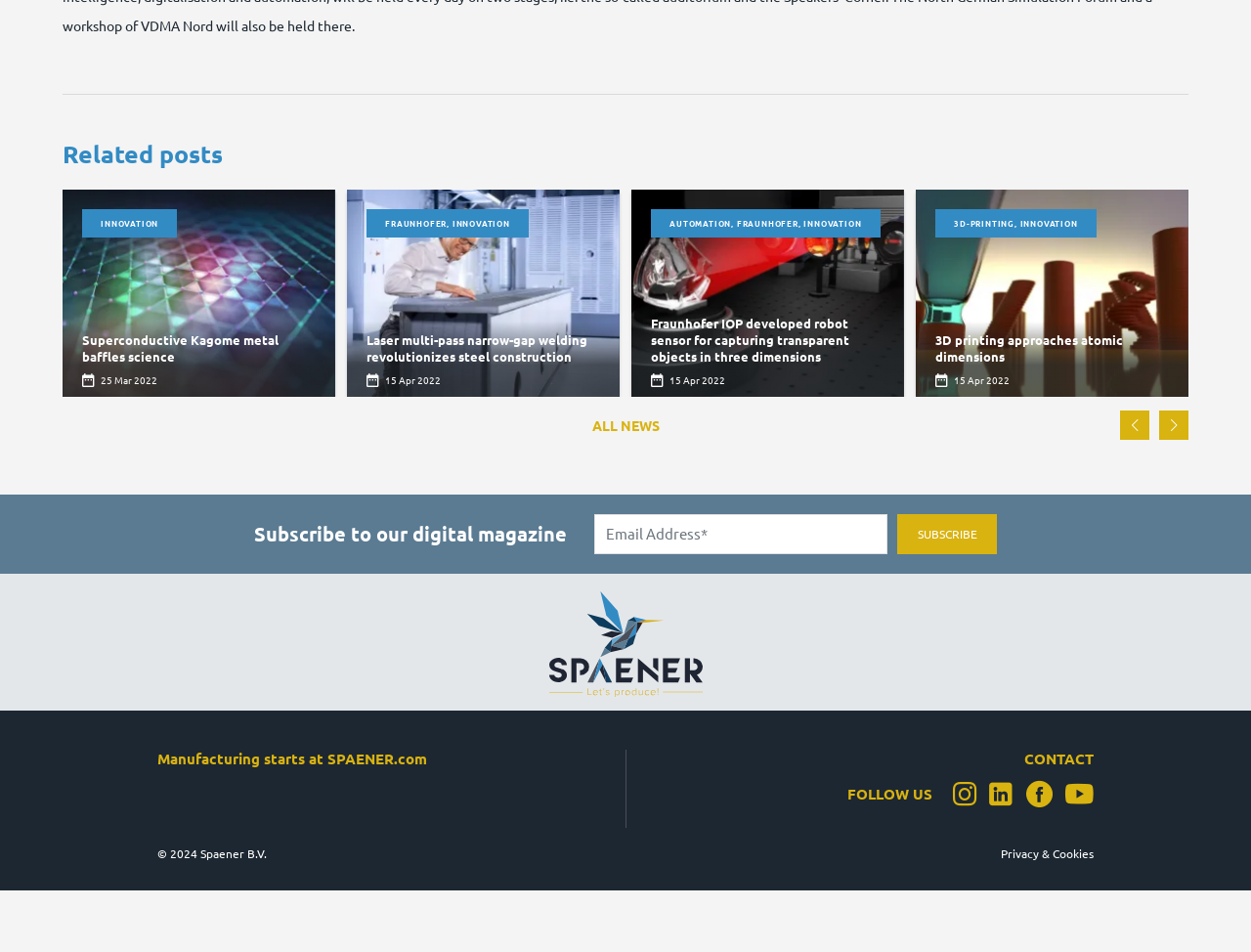What is the copyright year mentioned in the webpage?
Answer the question with as much detail as you can, using the image as a reference.

I determined the answer by looking at the StaticText element with the text '© 2024 Spaener B.V.', which mentions the copyright year as 2024.